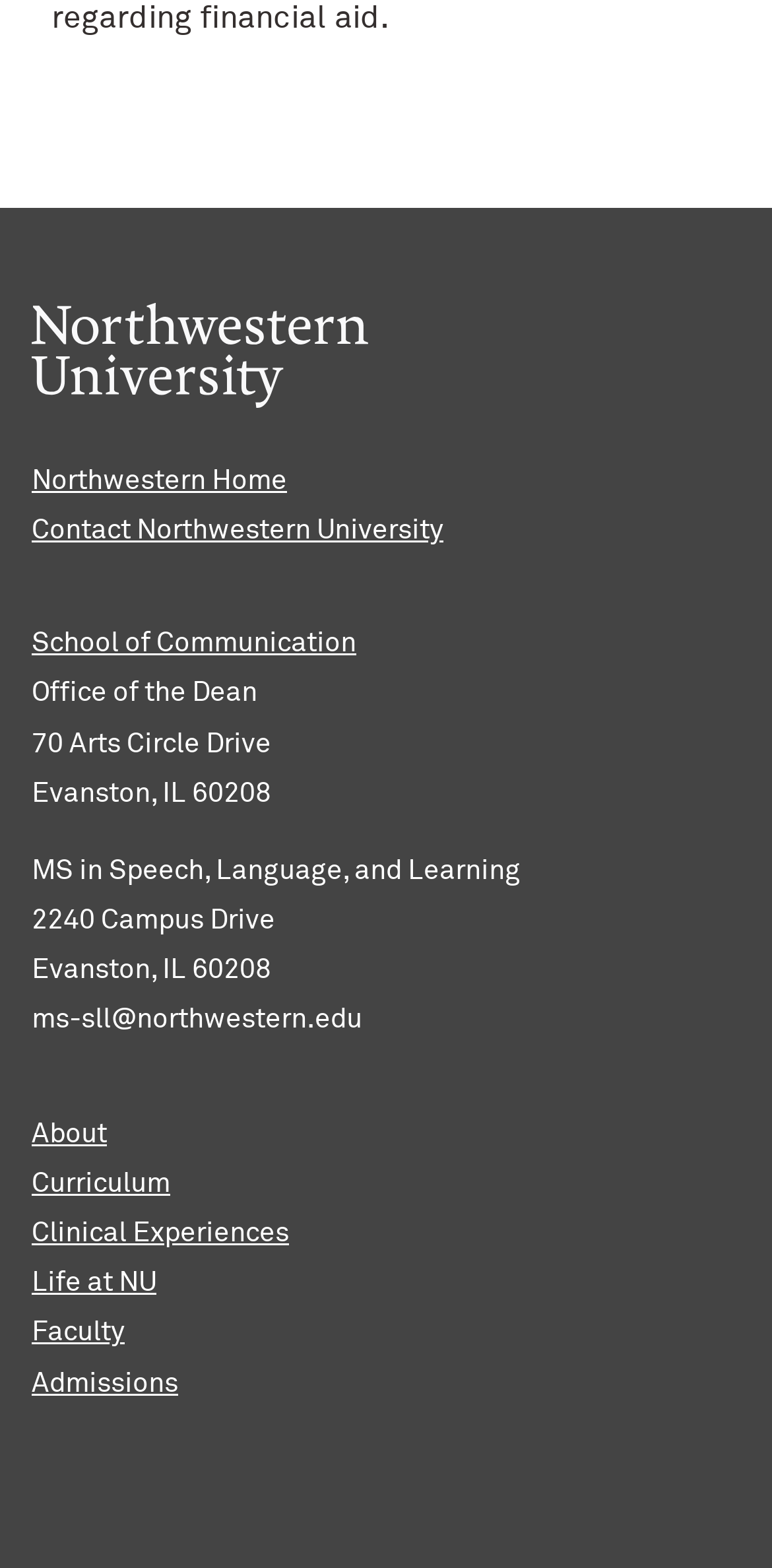What is the address of the School of Communication?
Please look at the screenshot and answer in one word or a short phrase.

70 Arts Circle Drive, Evanston, IL 60208